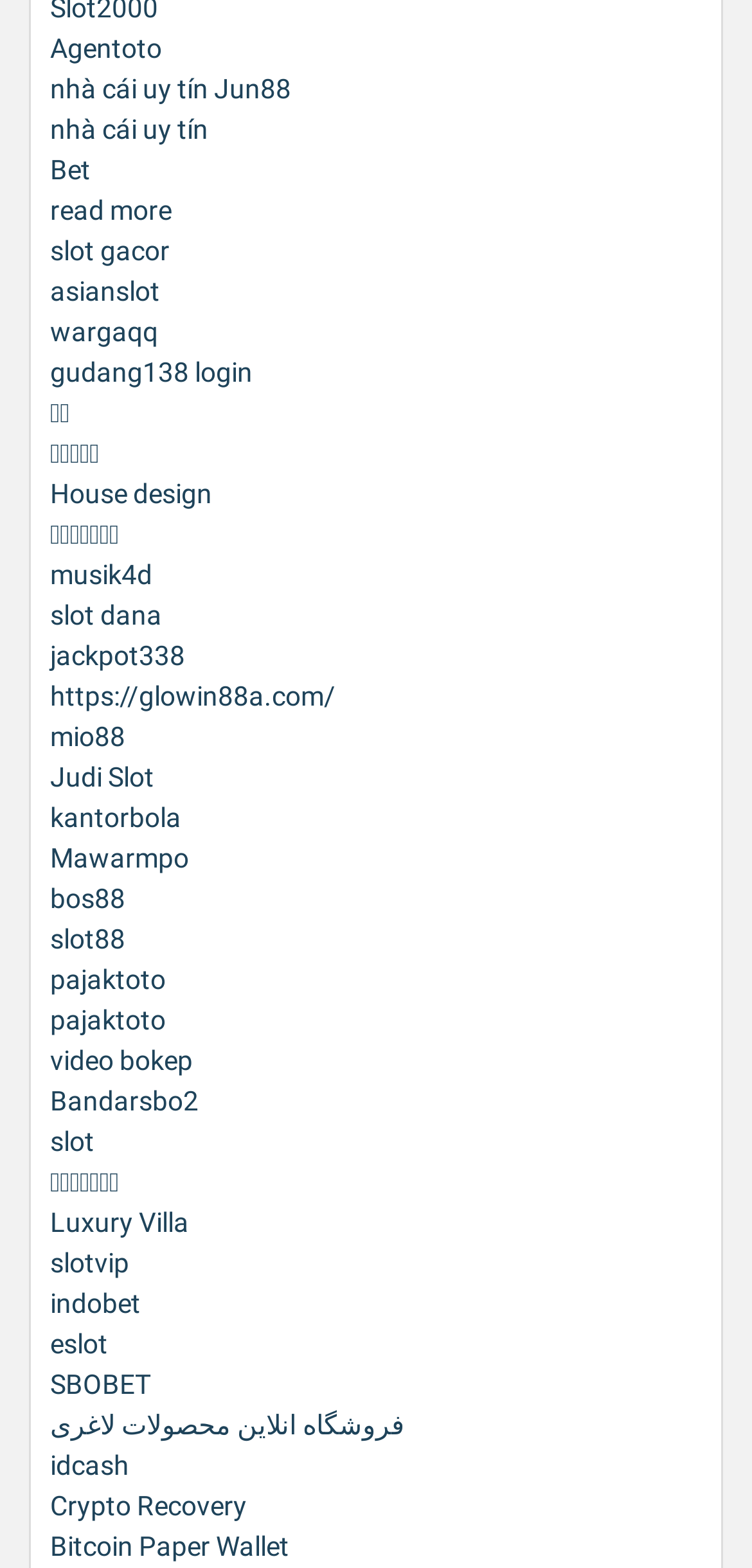Indicate the bounding box coordinates of the element that must be clicked to execute the instruction: "Click on Agentoto link". The coordinates should be given as four float numbers between 0 and 1, i.e., [left, top, right, bottom].

[0.067, 0.021, 0.215, 0.04]